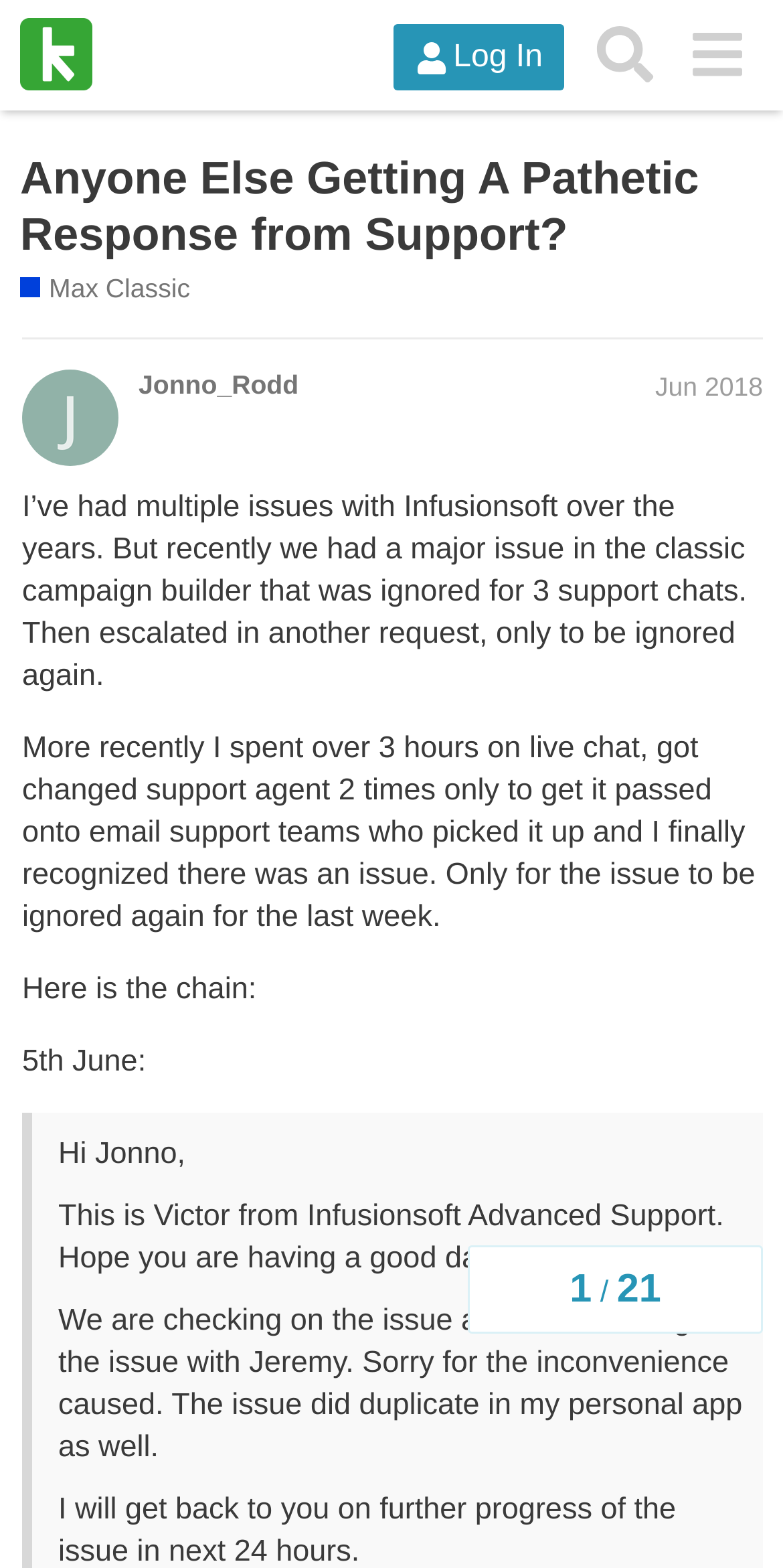Find the bounding box coordinates for the HTML element described in this sentence: "alt="Keap Integration Q&A"". Provide the coordinates as four float numbers between 0 and 1, in the format [left, top, right, bottom].

[0.026, 0.012, 0.118, 0.058]